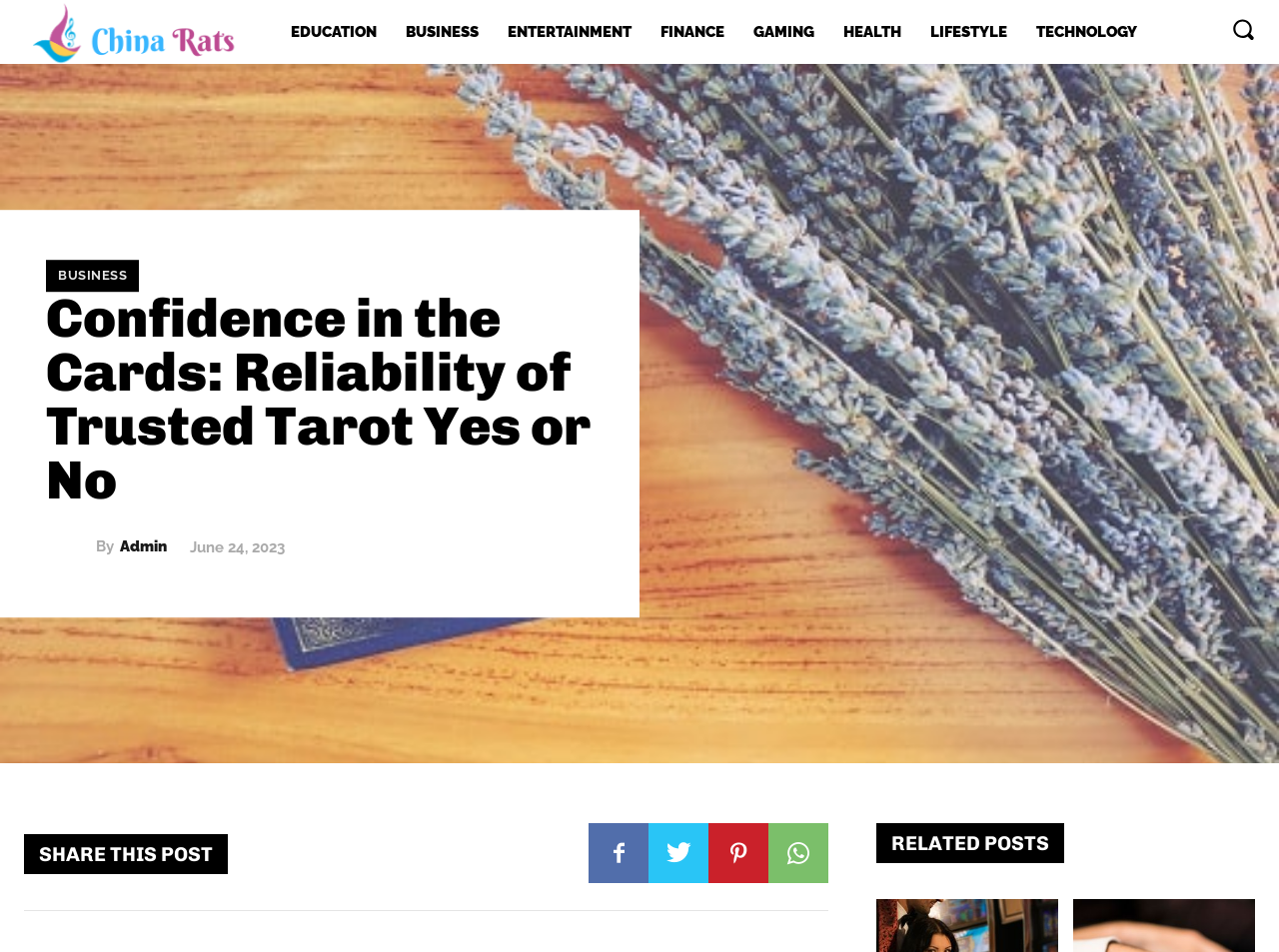Can you find the bounding box coordinates for the element to click on to achieve the instruction: "Go to the EDUCATION page"?

[0.218, 0.018, 0.304, 0.049]